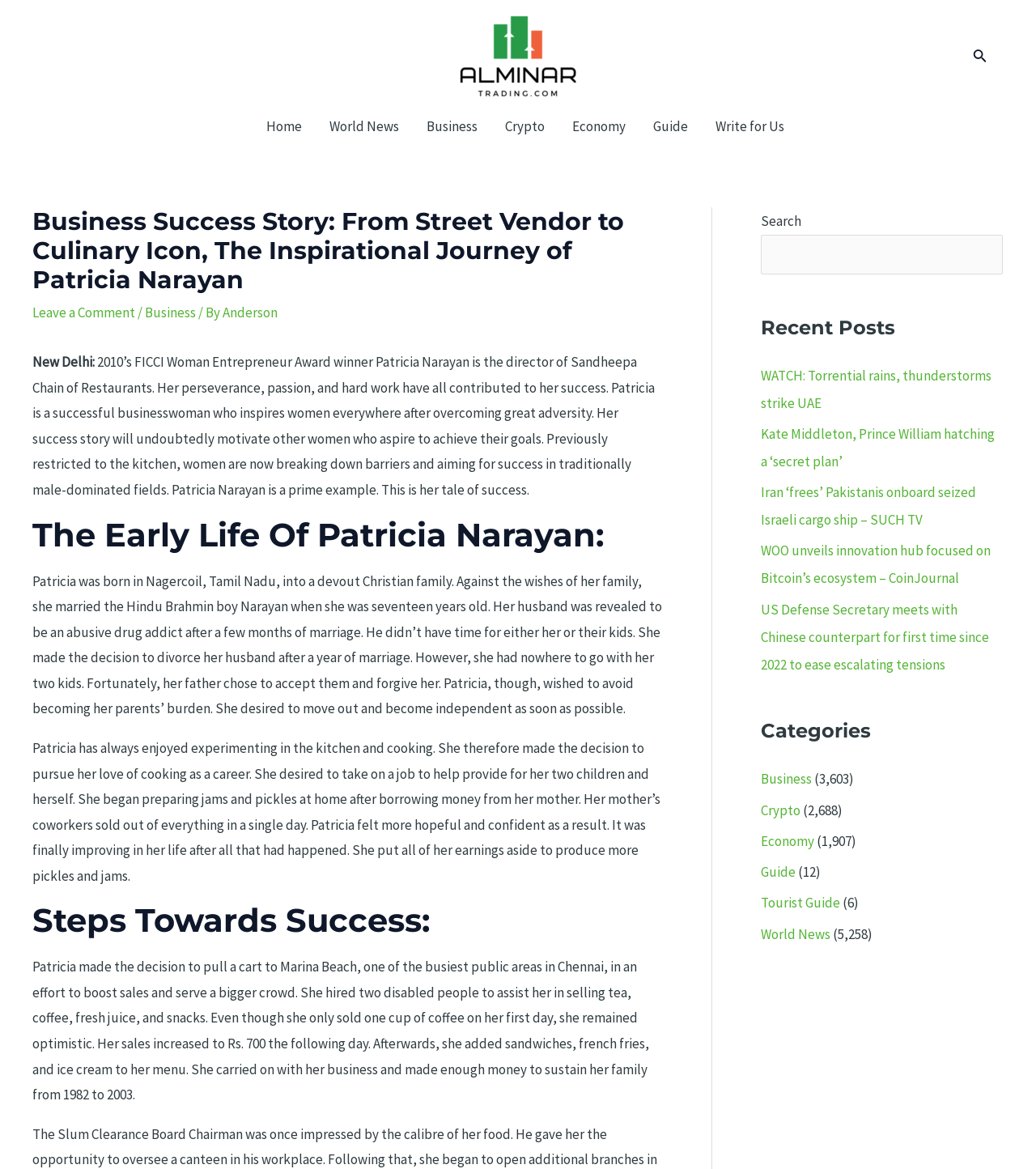Pinpoint the bounding box coordinates of the clickable element to carry out the following instruction: "Read the recent post about Torrential rains, thunderstorms strike UAE."

[0.734, 0.313, 0.957, 0.352]